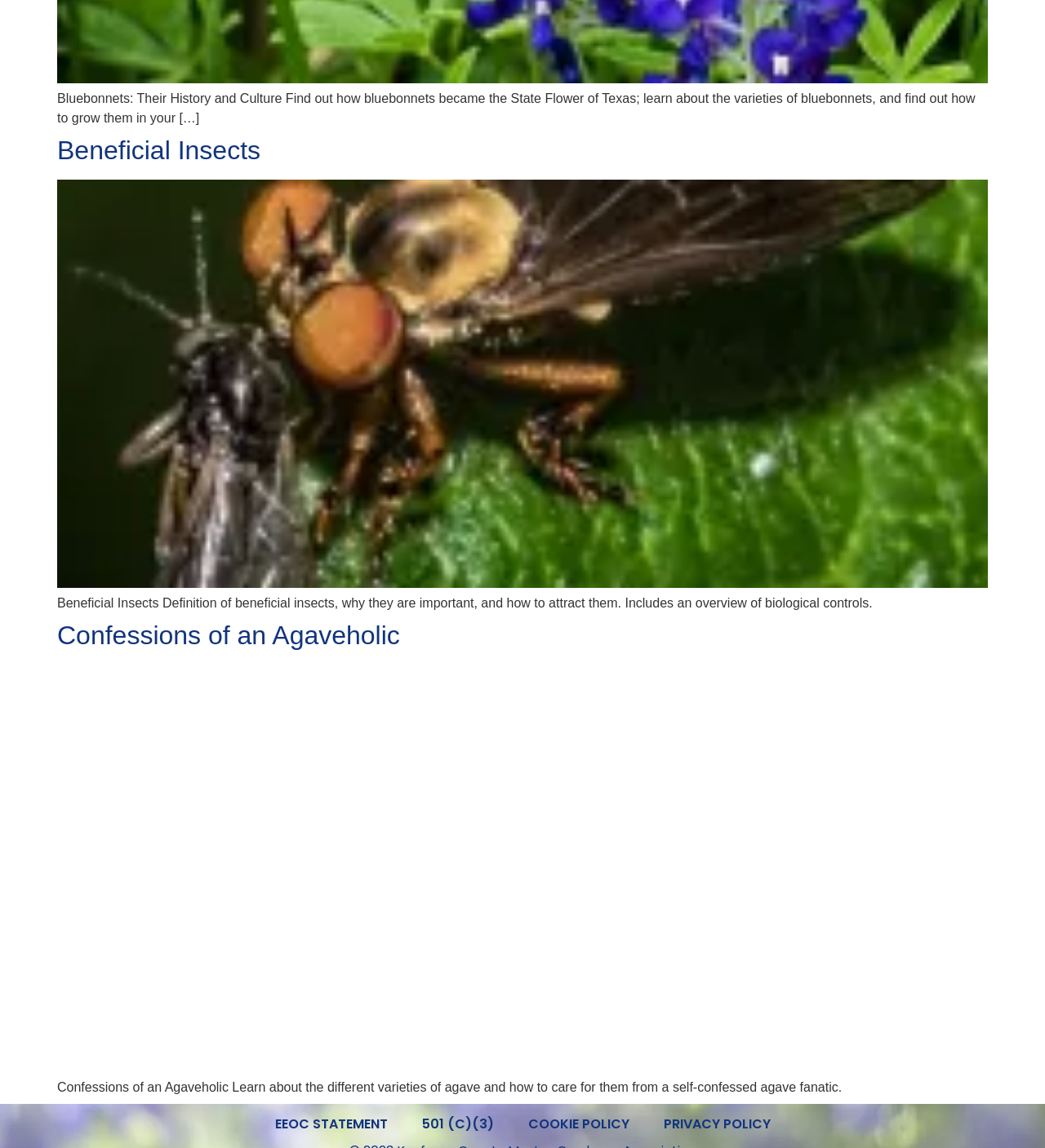Please identify the bounding box coordinates of the element that needs to be clicked to execute the following command: "Check the privacy policy". Provide the bounding box using four float numbers between 0 and 1, formatted as [left, top, right, bottom].

[0.619, 0.969, 0.753, 0.99]